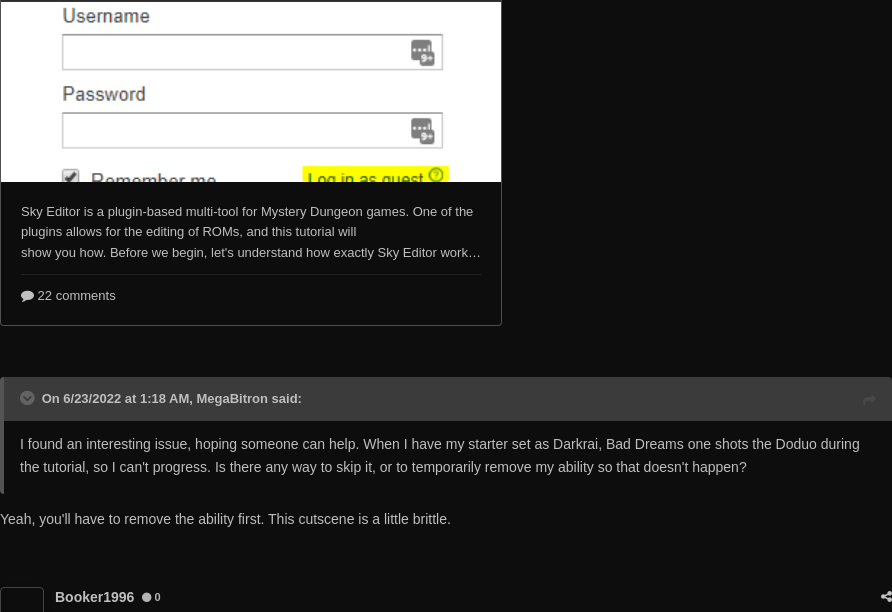Give a one-word or short-phrase answer to the following question: 
What is the name of the multi-tool designed for editing Mystery Dungeon game ROMs?

Sky Editor